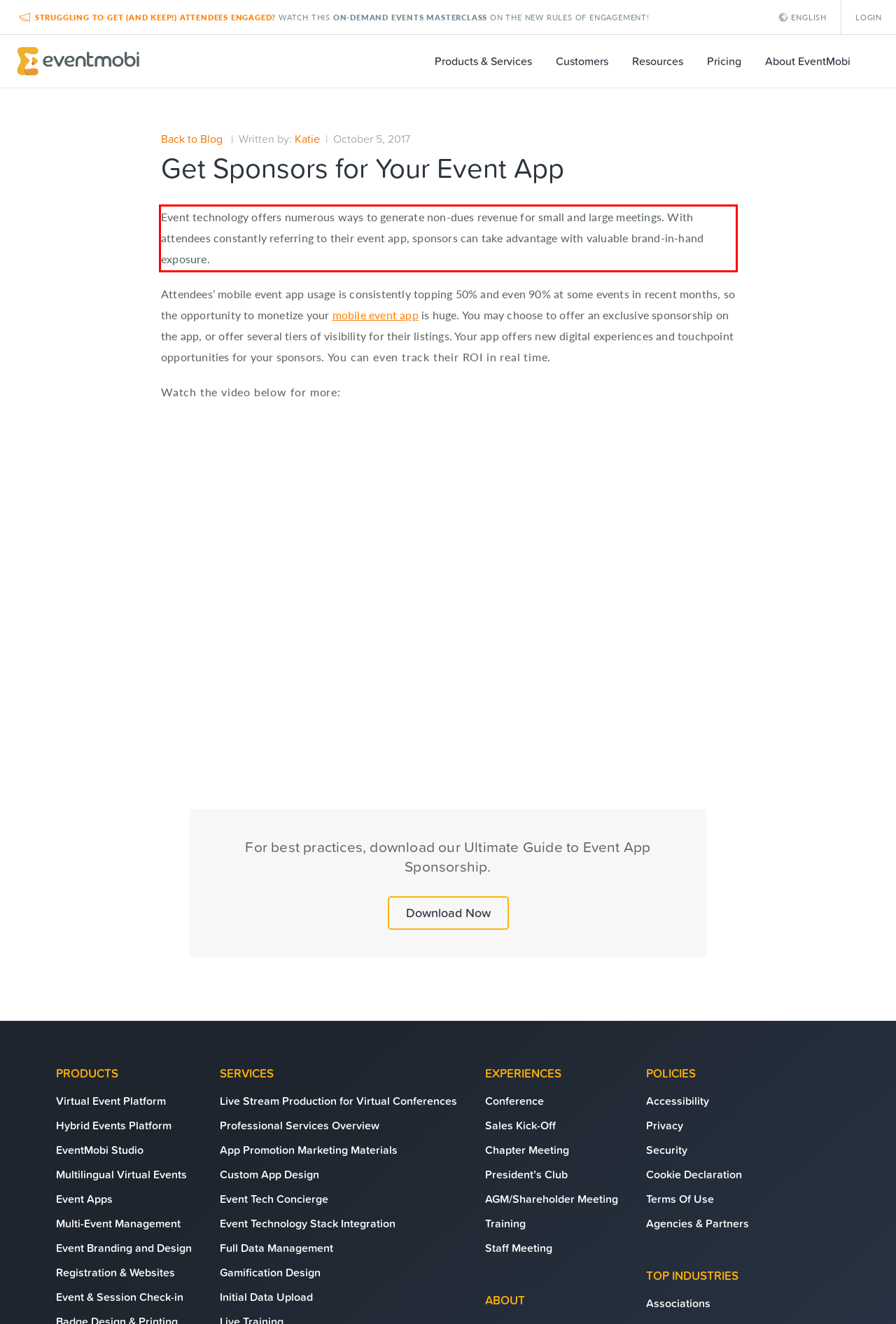Please identify and extract the text content from the UI element encased in a red bounding box on the provided webpage screenshot.

Event technology offers numerous ways to generate non-dues revenue for small and large meetings. With attendees constantly referring to their event app, sponsors can take advantage with valuable brand-in-hand exposure.